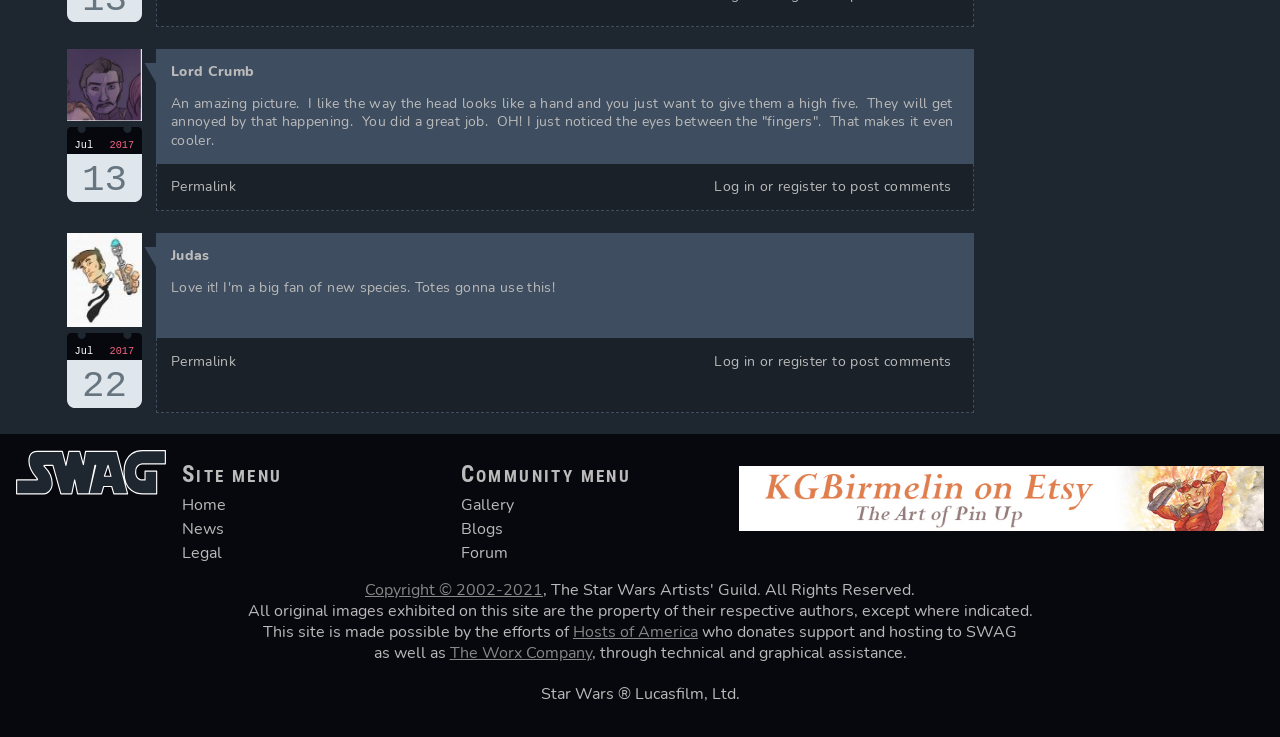Based on the element description: "alt="Home"", identify the bounding box coordinates for this UI element. The coordinates must be four float numbers between 0 and 1, listed as [left, top, right, bottom].

[0.012, 0.65, 0.13, 0.68]